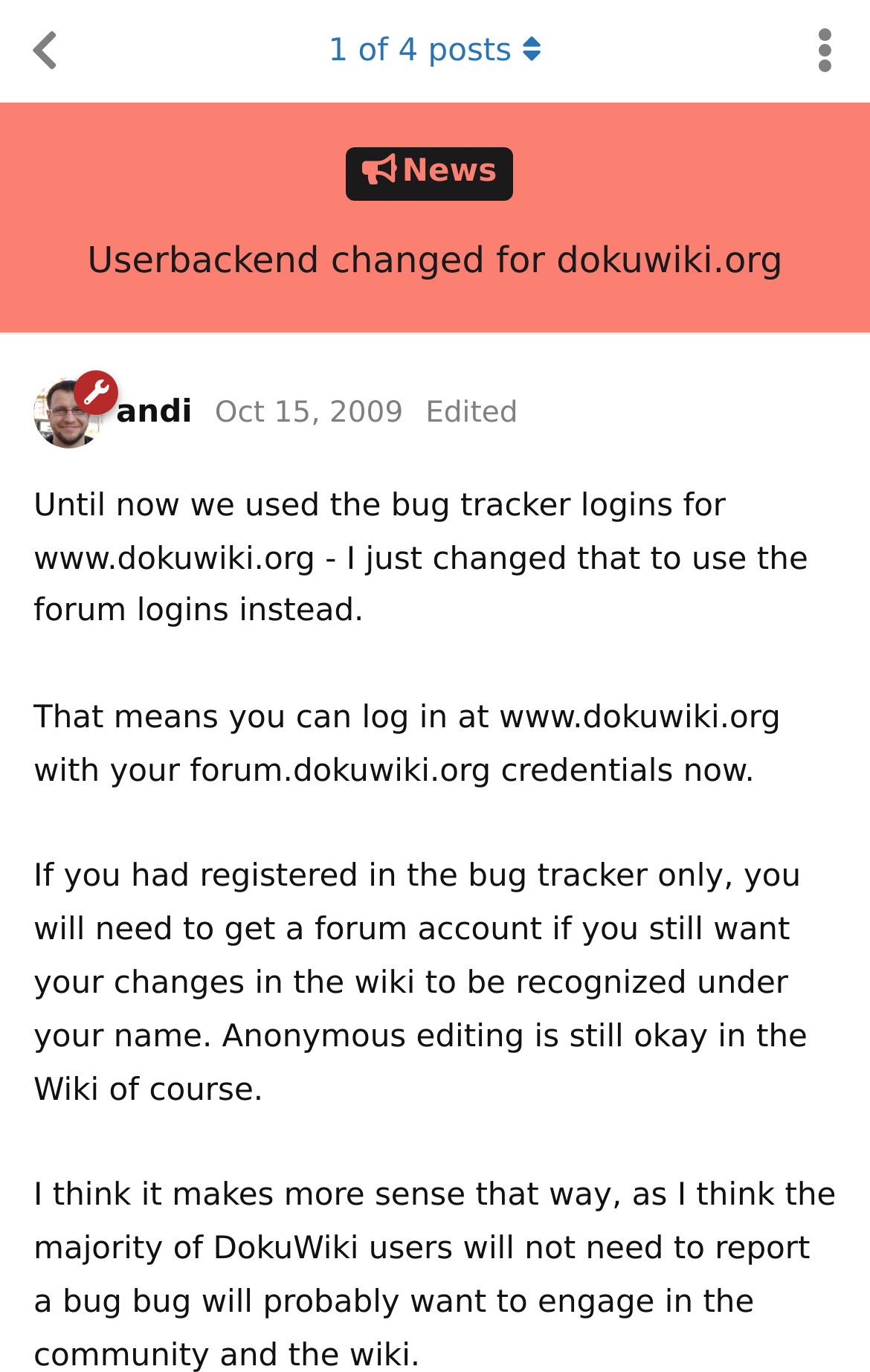Using the webpage screenshot, find the UI element described by Oct 15, 2009. Provide the bounding box coordinates in the format (top-left x, top-left y, bottom-right x, bottom-right y), ensuring all values are floating point numbers between 0 and 1.

[0.247, 0.289, 0.463, 0.313]